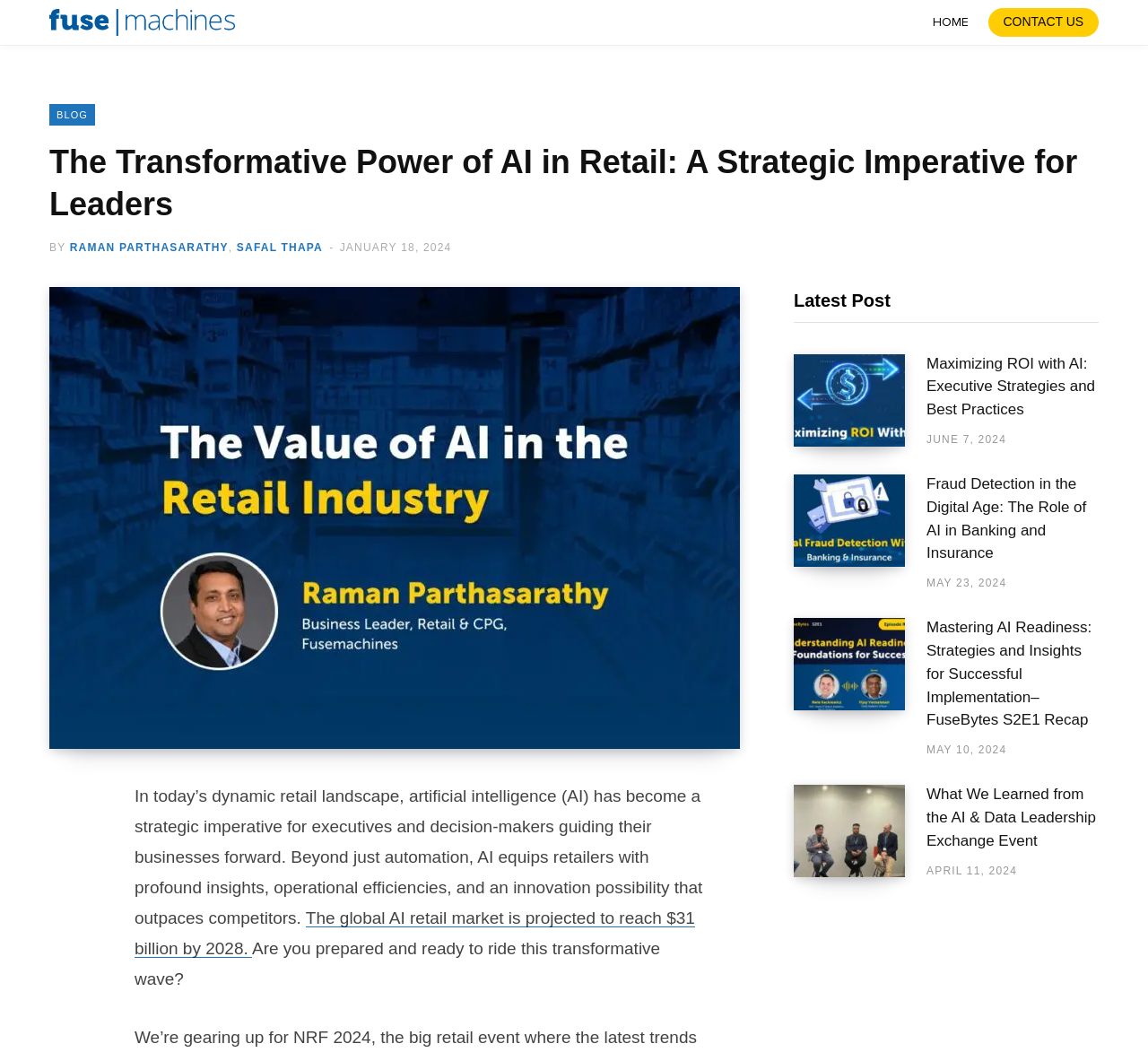Who are the authors of the article?
Give a thorough and detailed response to the question.

The authors of the article can be determined by looking at the links 'Raman Parthasarathy' and 'Safal Thapa' which are listed below the heading, indicating that they are the authors of the article.